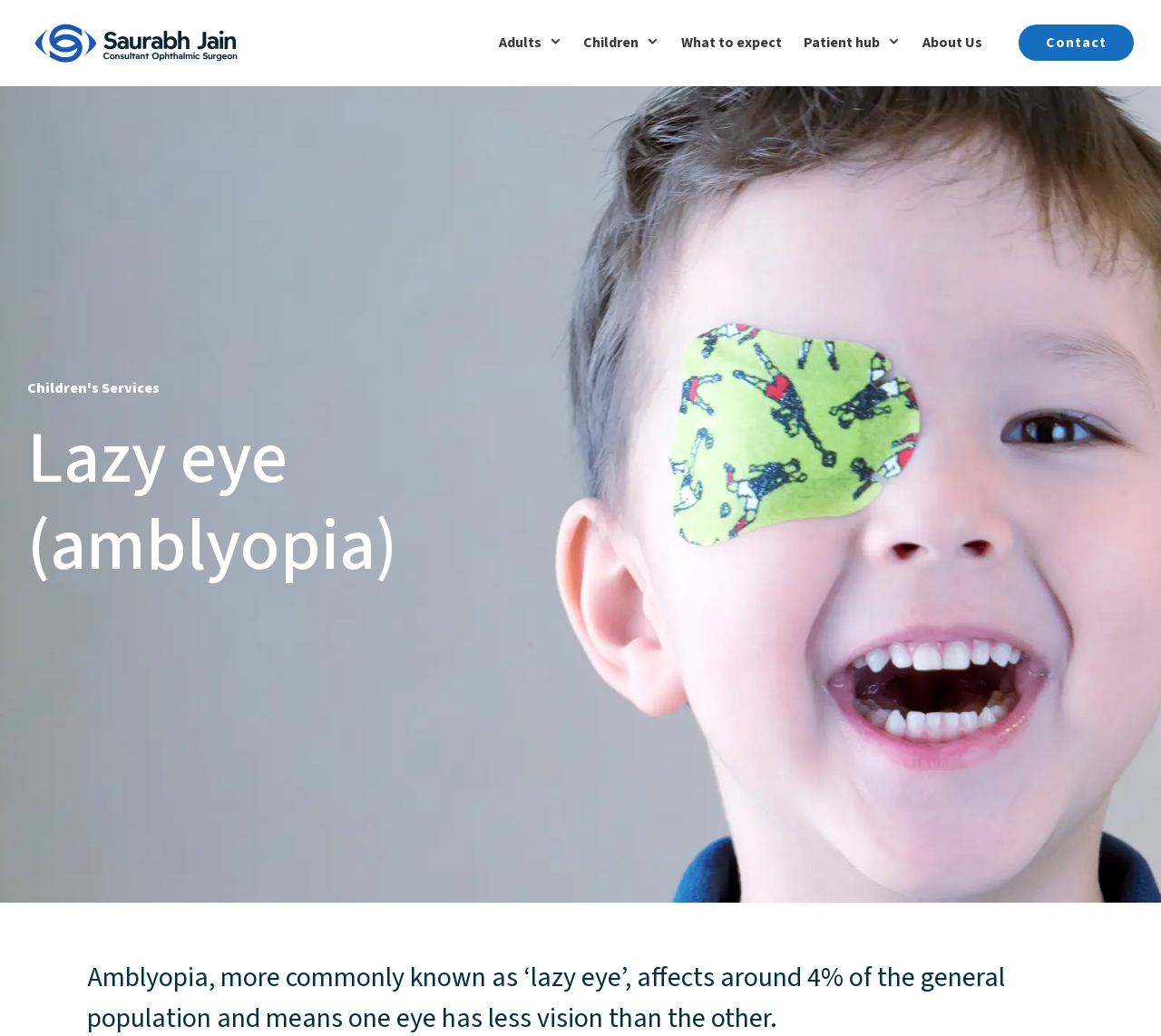Answer the question with a brief word or phrase:
What is the name of the doctor?

Saurabh Jain